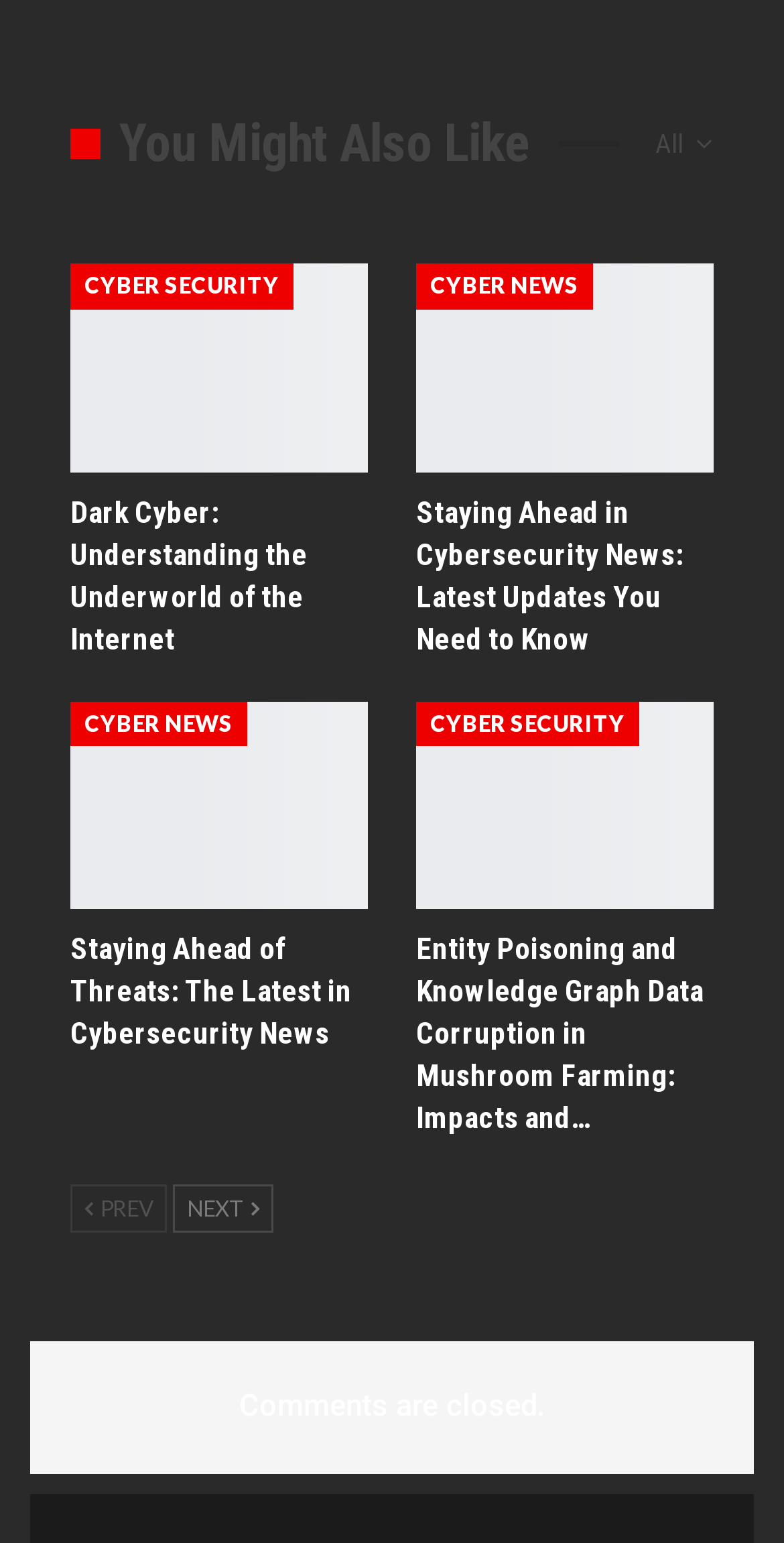Identify the bounding box coordinates of the clickable region necessary to fulfill the following instruction: "View 'Dark Cyber: Understanding the Underworld of the Internet'". The bounding box coordinates should be four float numbers between 0 and 1, i.e., [left, top, right, bottom].

[0.09, 0.171, 0.469, 0.306]